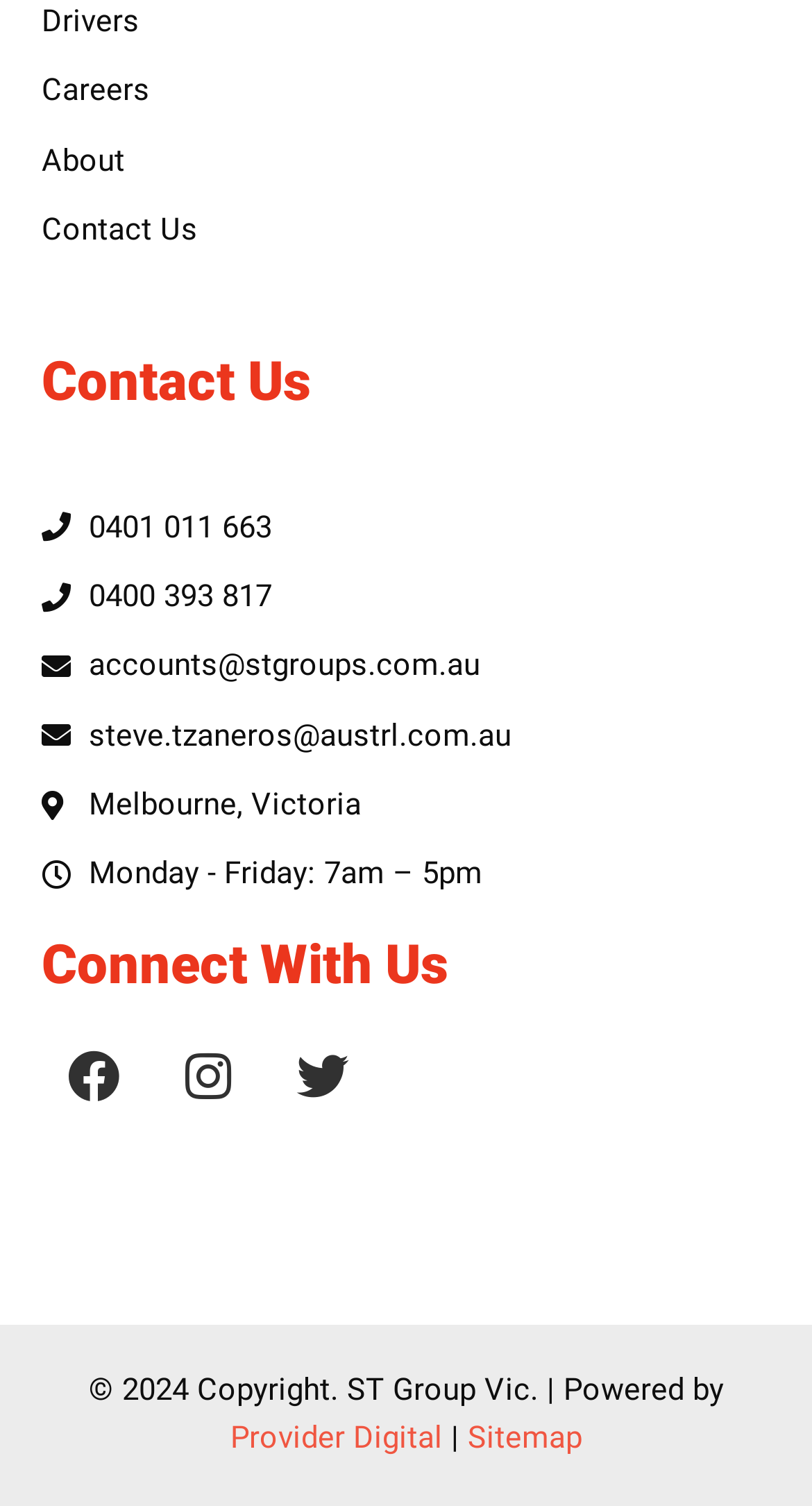Pinpoint the bounding box coordinates of the element that must be clicked to accomplish the following instruction: "Click Careers". The coordinates should be in the format of four float numbers between 0 and 1, i.e., [left, top, right, bottom].

[0.051, 0.045, 0.949, 0.077]